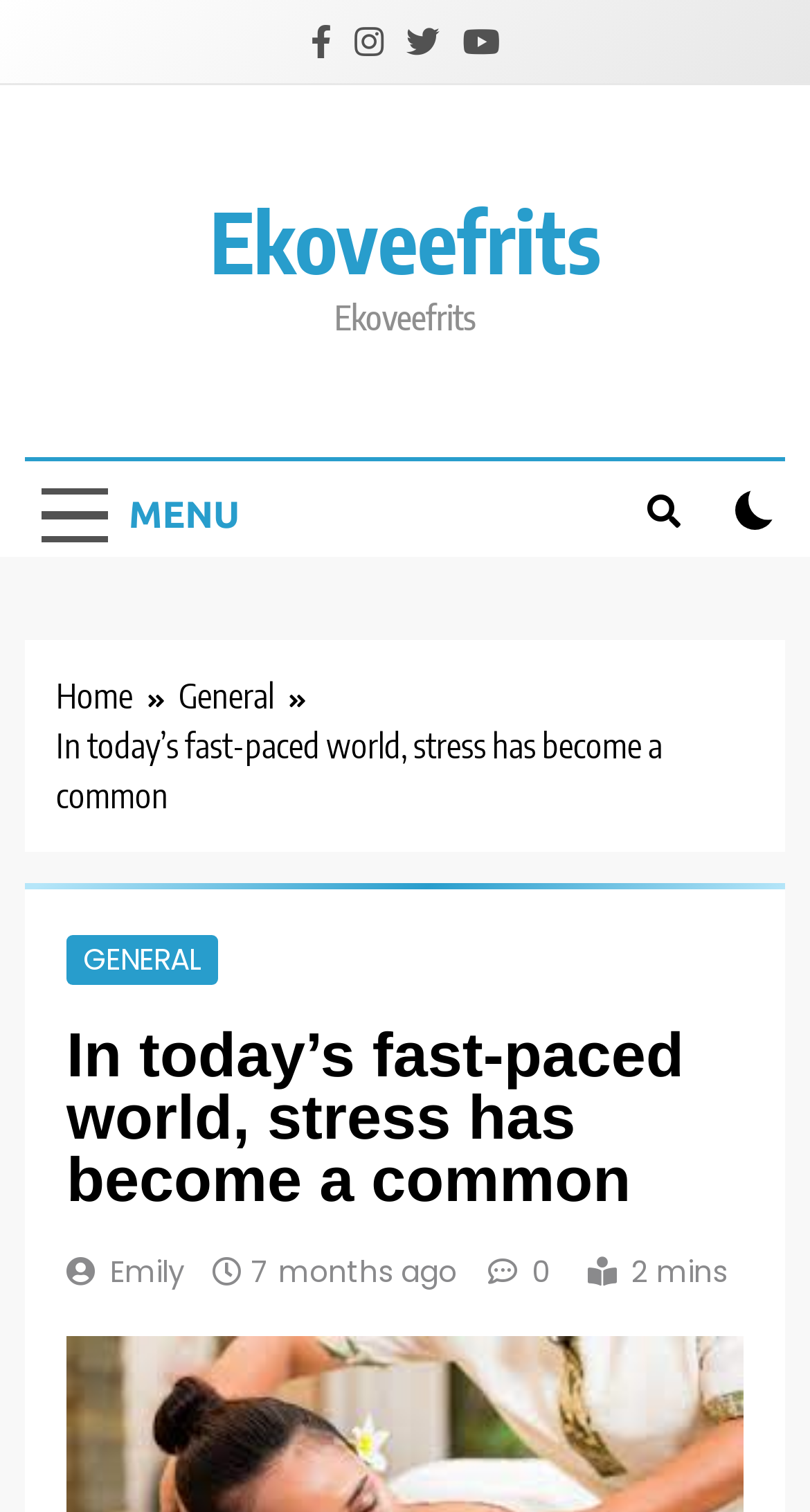Respond with a single word or phrase:
Who wrote the article?

Emily